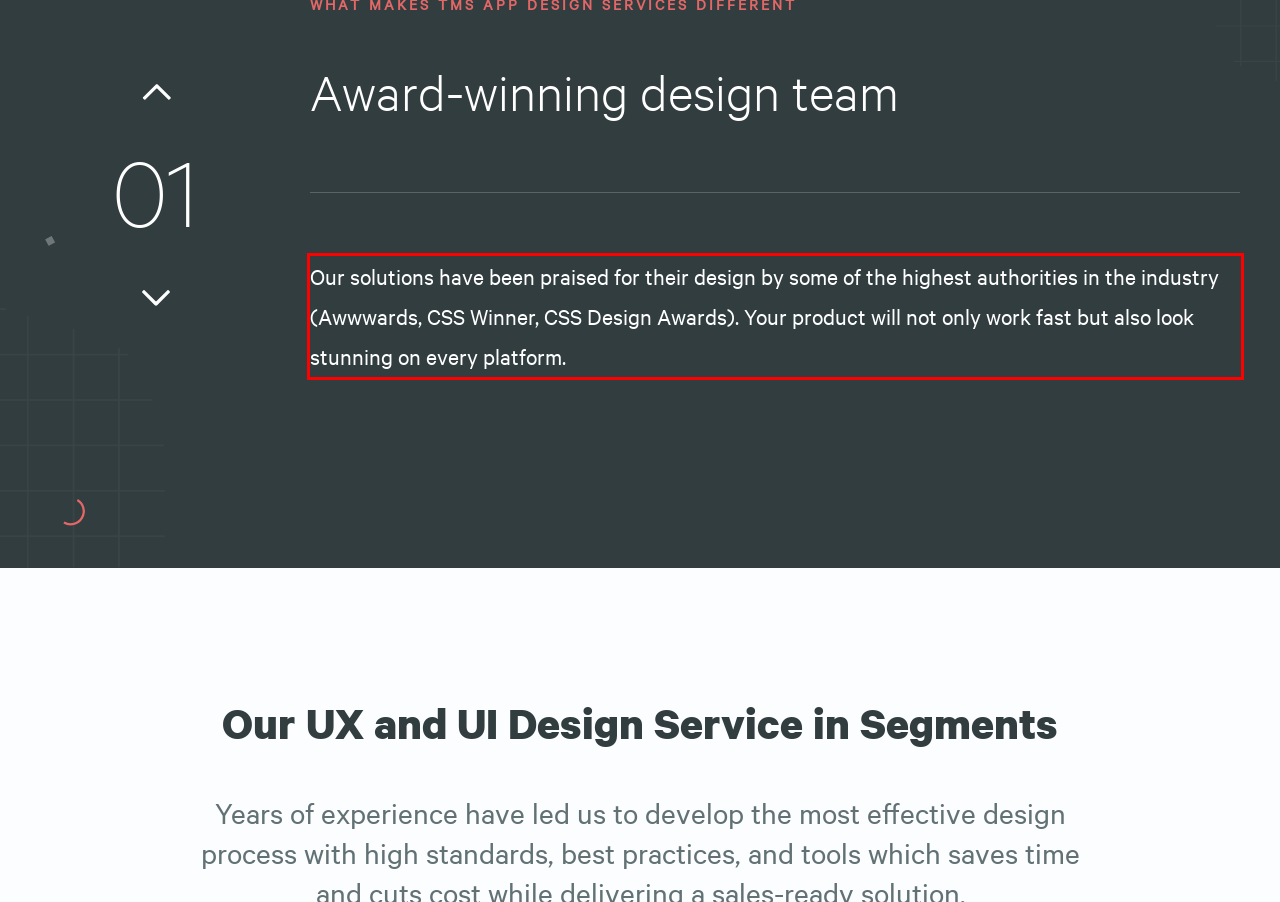You have a screenshot with a red rectangle around a UI element. Recognize and extract the text within this red bounding box using OCR.

Our solutions have been praised for their design by some of the highest authorities in the industry (Awwwards, CSS Winner, CSS Design Awards). Your product will not only work fast but also look stunning on every platform.